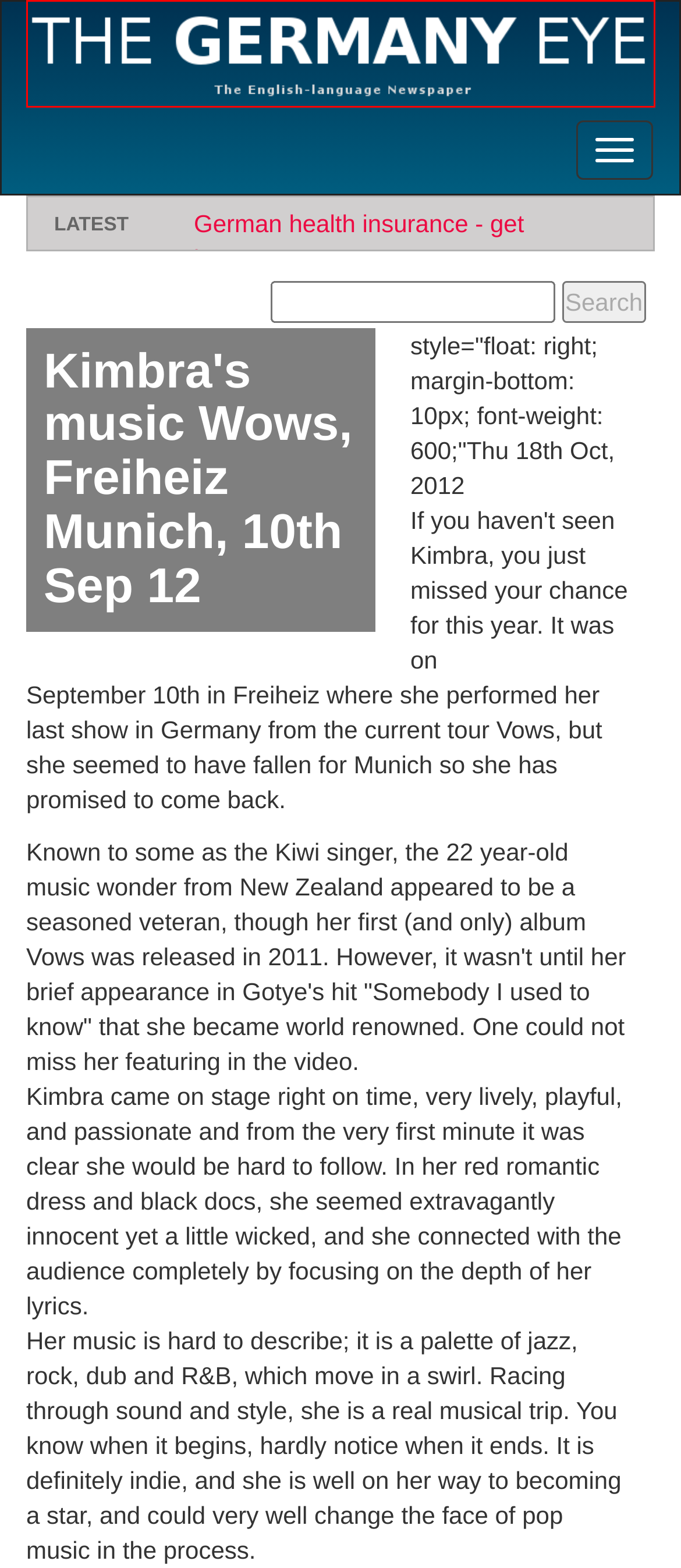Examine the screenshot of the webpage, which includes a red bounding box around an element. Choose the best matching webpage description for the page that will be displayed after clicking the element inside the red bounding box. Here are the candidates:
A. Guidelines for Secure Parcel Shipping: Ensuring Correct Delivery
B. Science
C. Germany News, Health Insurance, Engineering Jobs
D. Who Needs Engineers – Global Engineering Recruitment
E. A Shot in the Arm
F. A Guide to Immersive Travel in Germany
G. Politics
H. Unusual Tick Species Discovered in Northern Italian Holiday Region

C